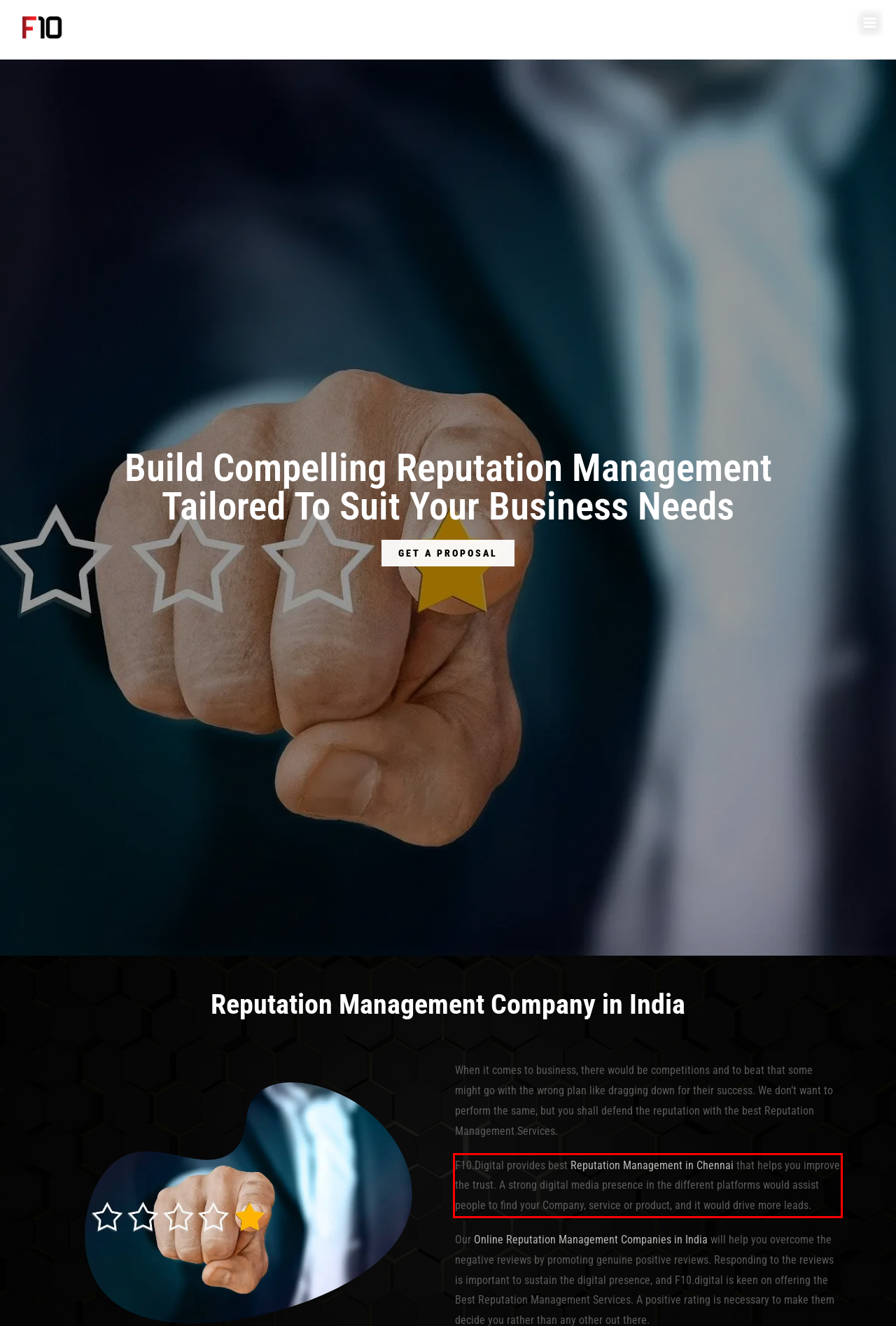From the given screenshot of a webpage, identify the red bounding box and extract the text content within it.

F10.Digital provides best Reputation Management in Chennai that helps you improve the trust. A strong digital media presence in the different platforms would assist people to find your Company, service or product, and it would drive more leads.